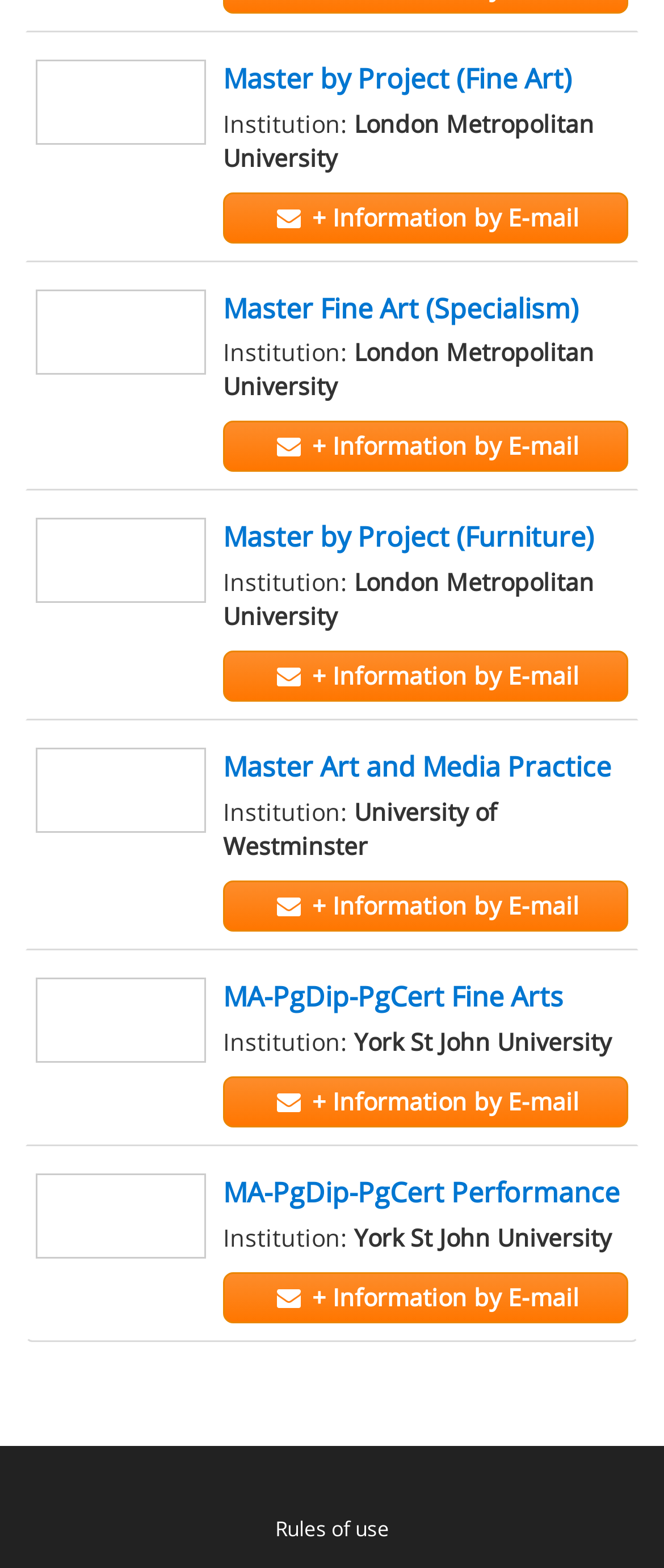Please provide a comprehensive answer to the question below using the information from the image: Where is the 'Rules of use' link located?

I found the link 'Rules of use' and noticed that its y1 and y2 coordinates are 0.954 and 0.995, respectively, which indicates that it is located at the bottom of the page.